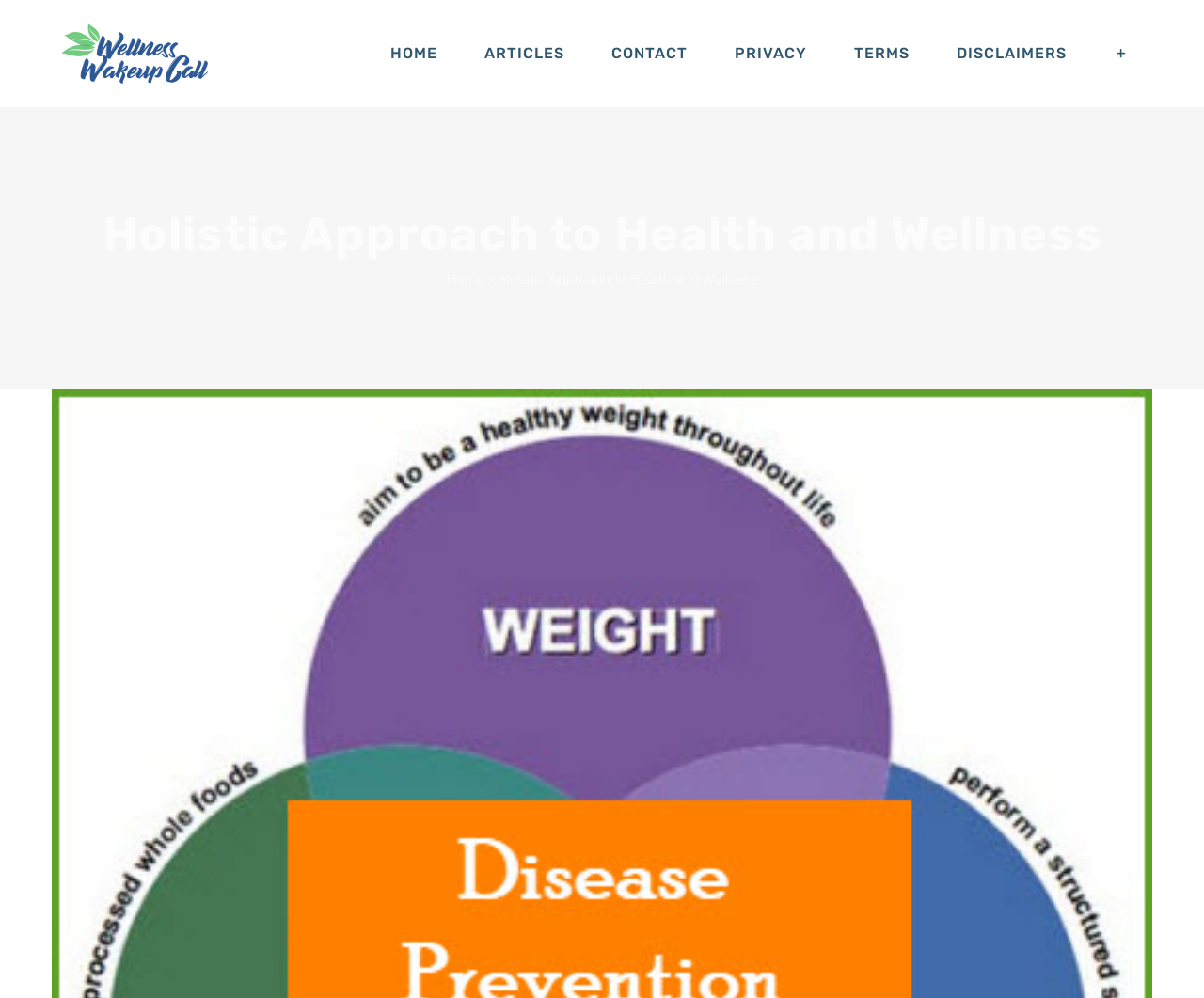Please find and report the primary heading text from the webpage.

Holistic Approach to Health and Wellness